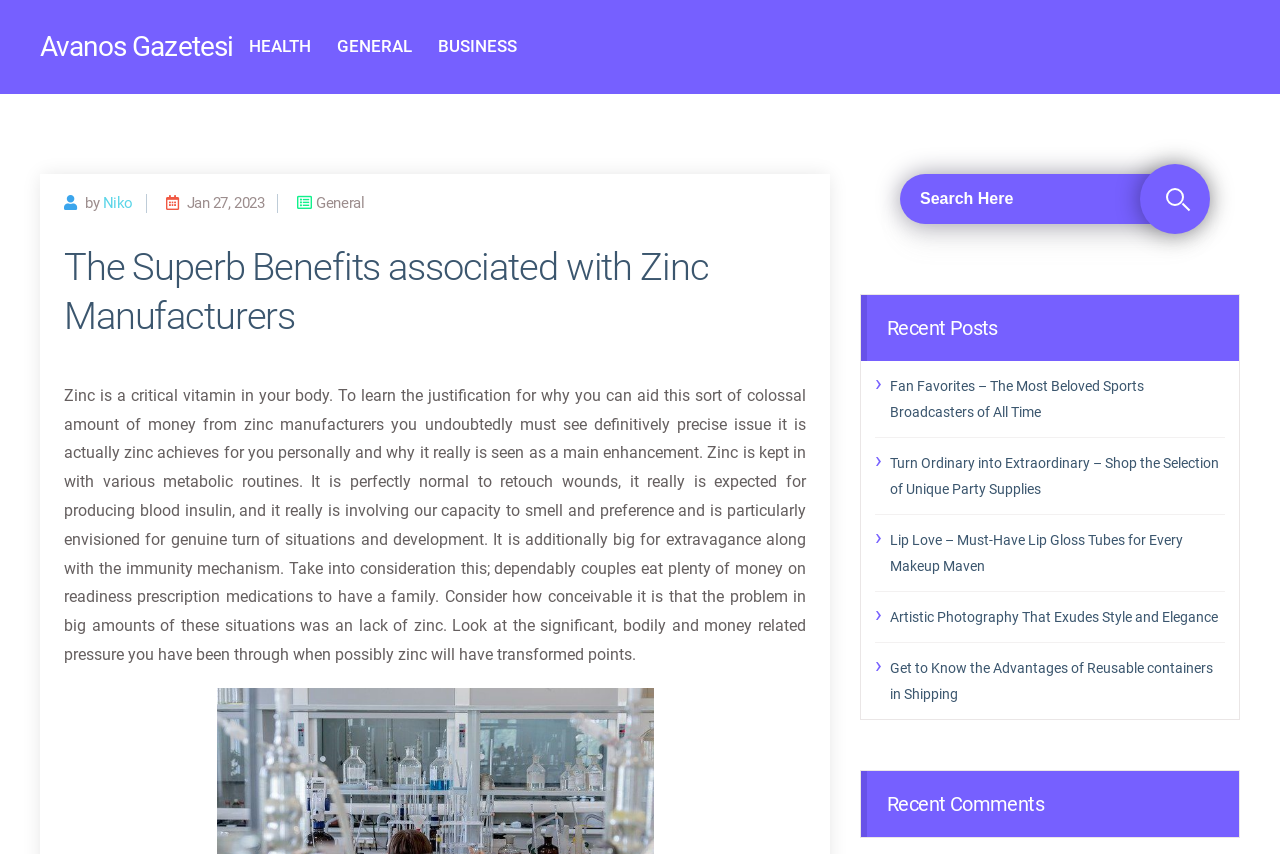Please specify the bounding box coordinates of the region to click in order to perform the following instruction: "View the Recent Posts section".

[0.673, 0.345, 0.968, 0.422]